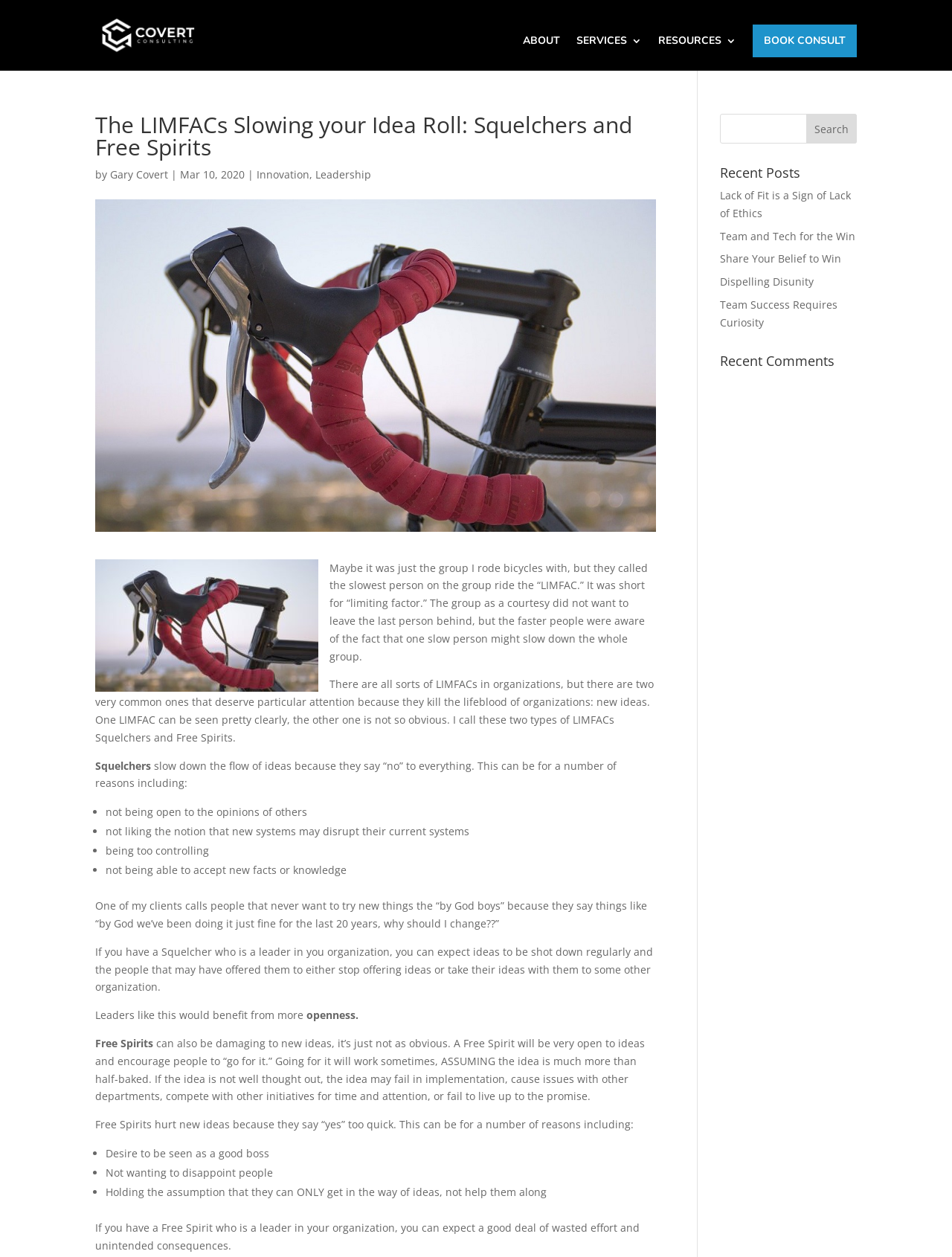How many recent posts are listed on the webpage?
Can you offer a detailed and complete answer to this question?

The webpage has a section titled 'Recent Posts' that lists five links to recent articles, namely 'Lack of Fit is a Sign of Lack of Ethics', 'Team and Tech for the Win', 'Share Your Belief to Win', 'Dispelling Disunity', and 'Team Success Requires Curiosity'.